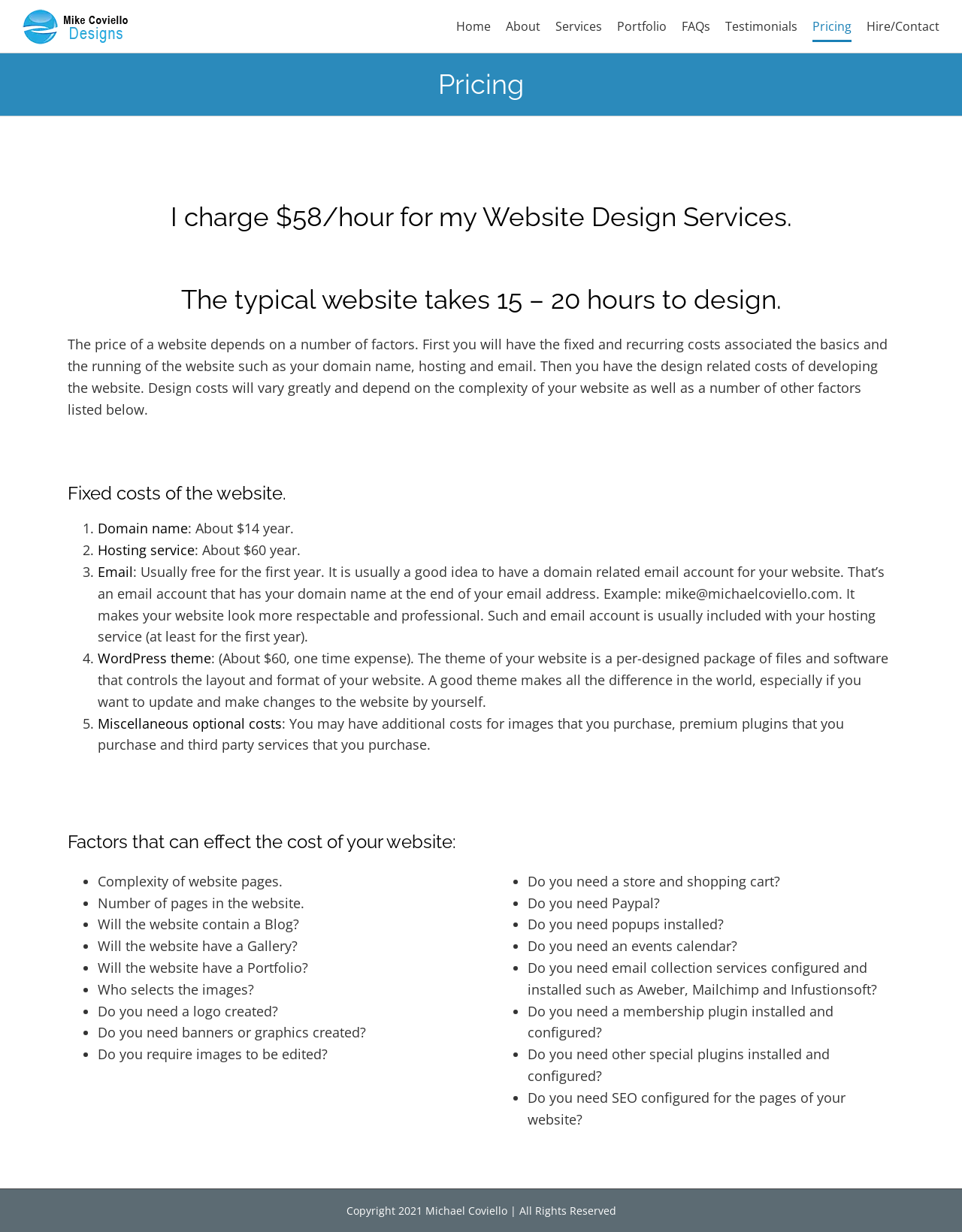Please provide a comprehensive response to the question below by analyzing the image: 
What is the purpose of a WordPress theme?

The purpose of a WordPress theme is to control the layout and format of a website, as mentioned in the webpage content. A good theme makes it easier to update and make changes to the website.